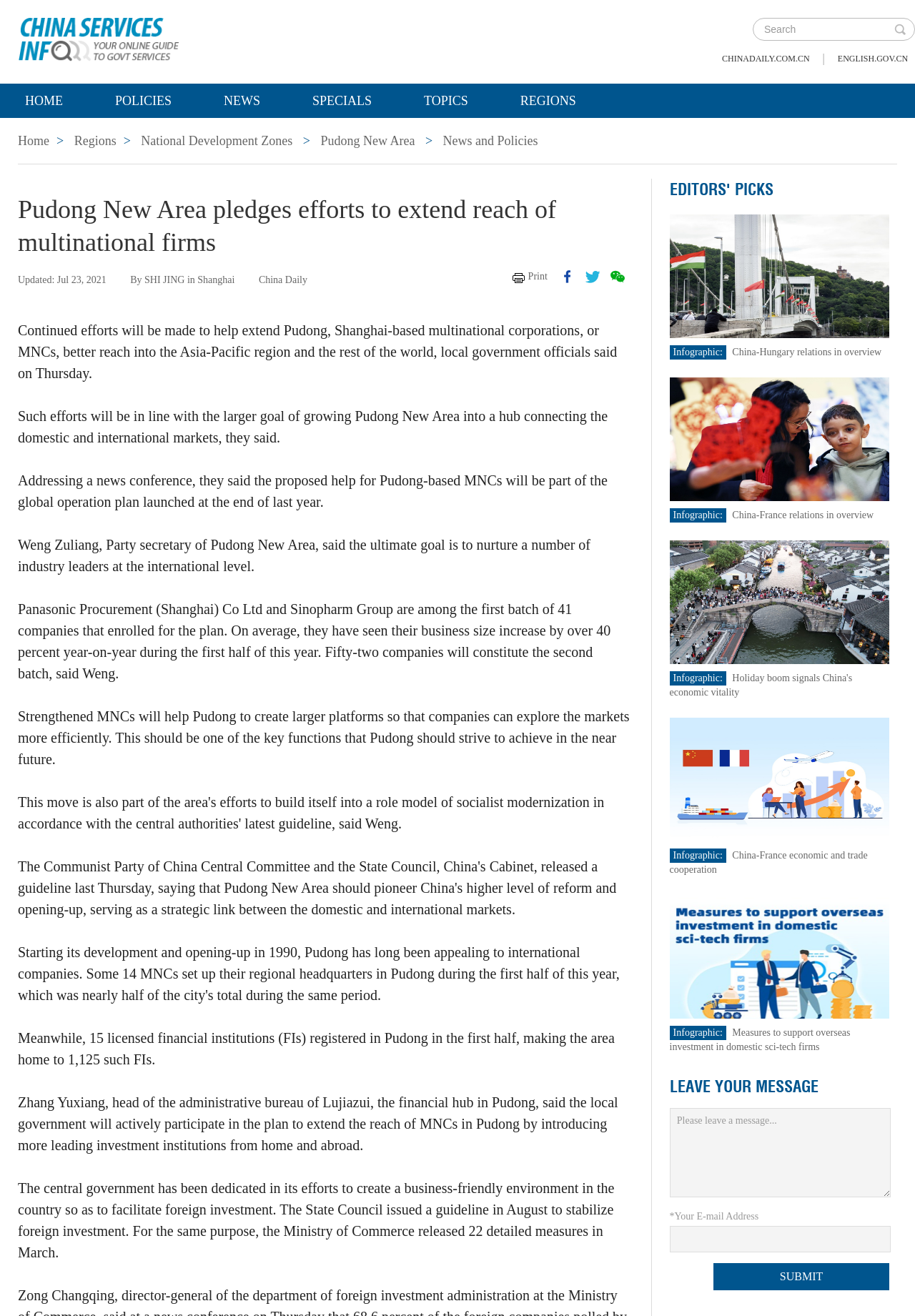Please find and report the bounding box coordinates of the element to click in order to perform the following action: "Read news". The coordinates should be expressed as four float numbers between 0 and 1, in the format [left, top, right, bottom].

[0.217, 0.064, 0.312, 0.09]